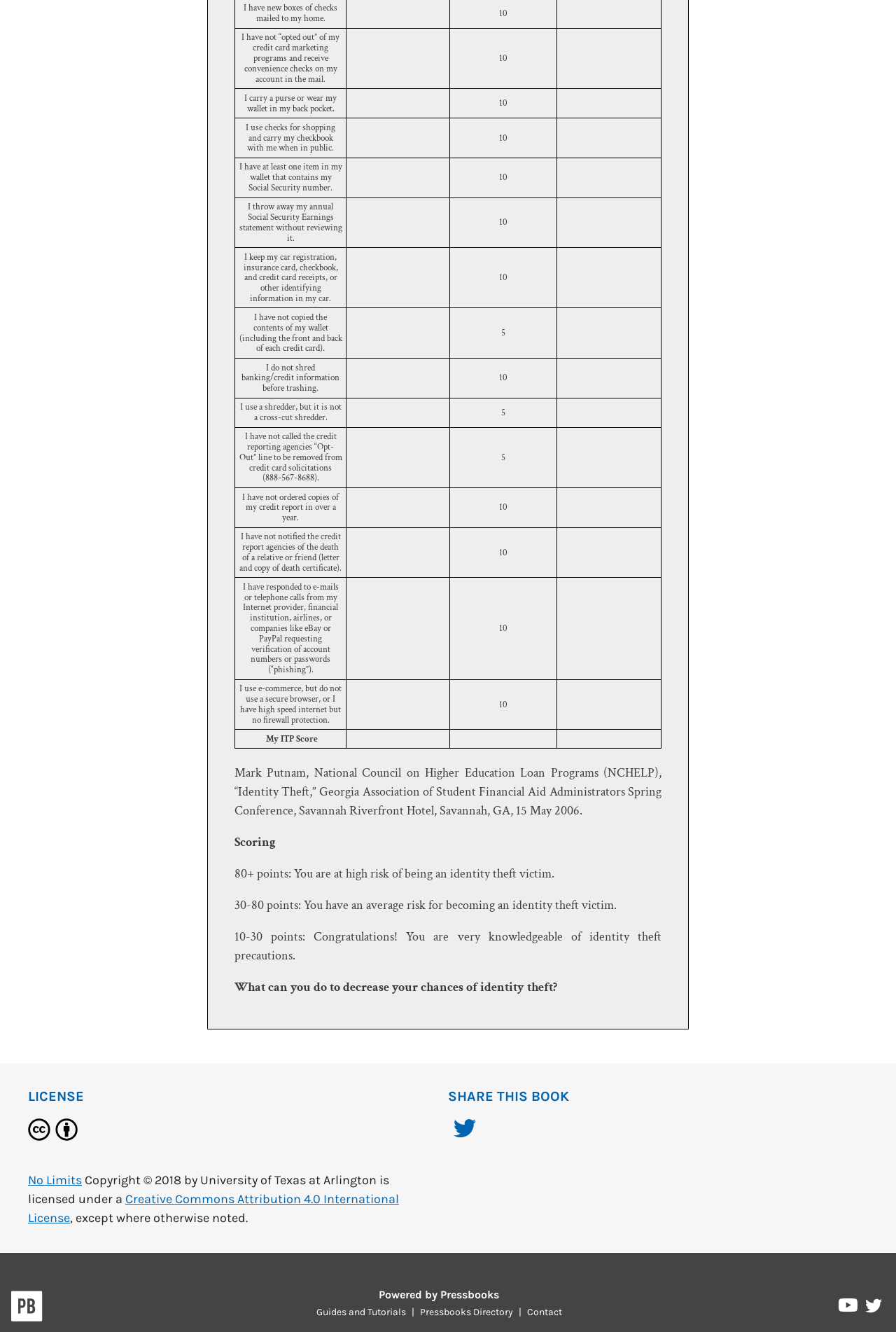What is the author of the referenced article?
Refer to the image and provide a one-word or short phrase answer.

Mark Putnam